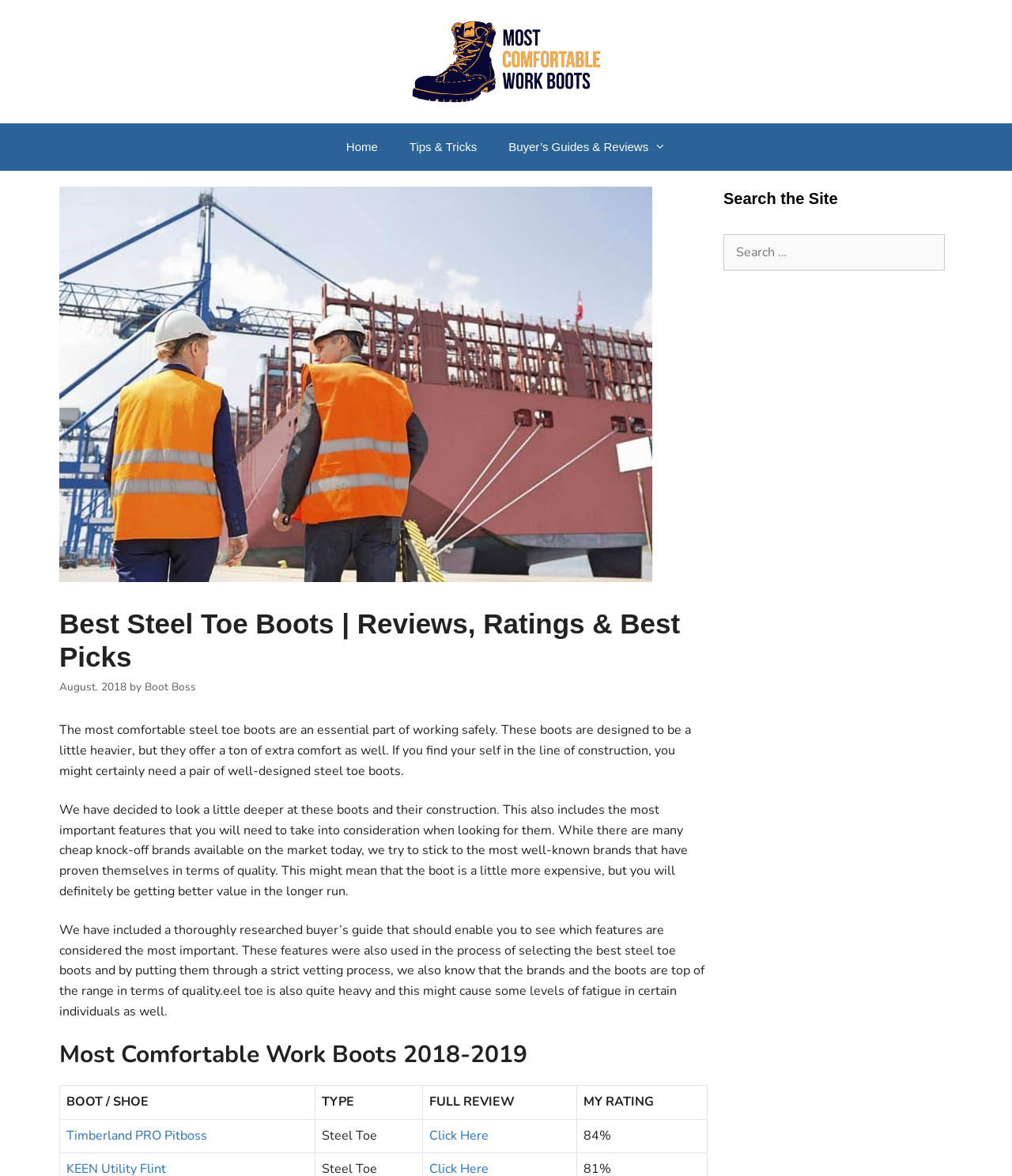Can you show the bounding box coordinates of the region to click on to complete the task described in the instruction: "Click on the 'Buyer’s Guides & Reviews' link"?

[0.487, 0.105, 0.674, 0.145]